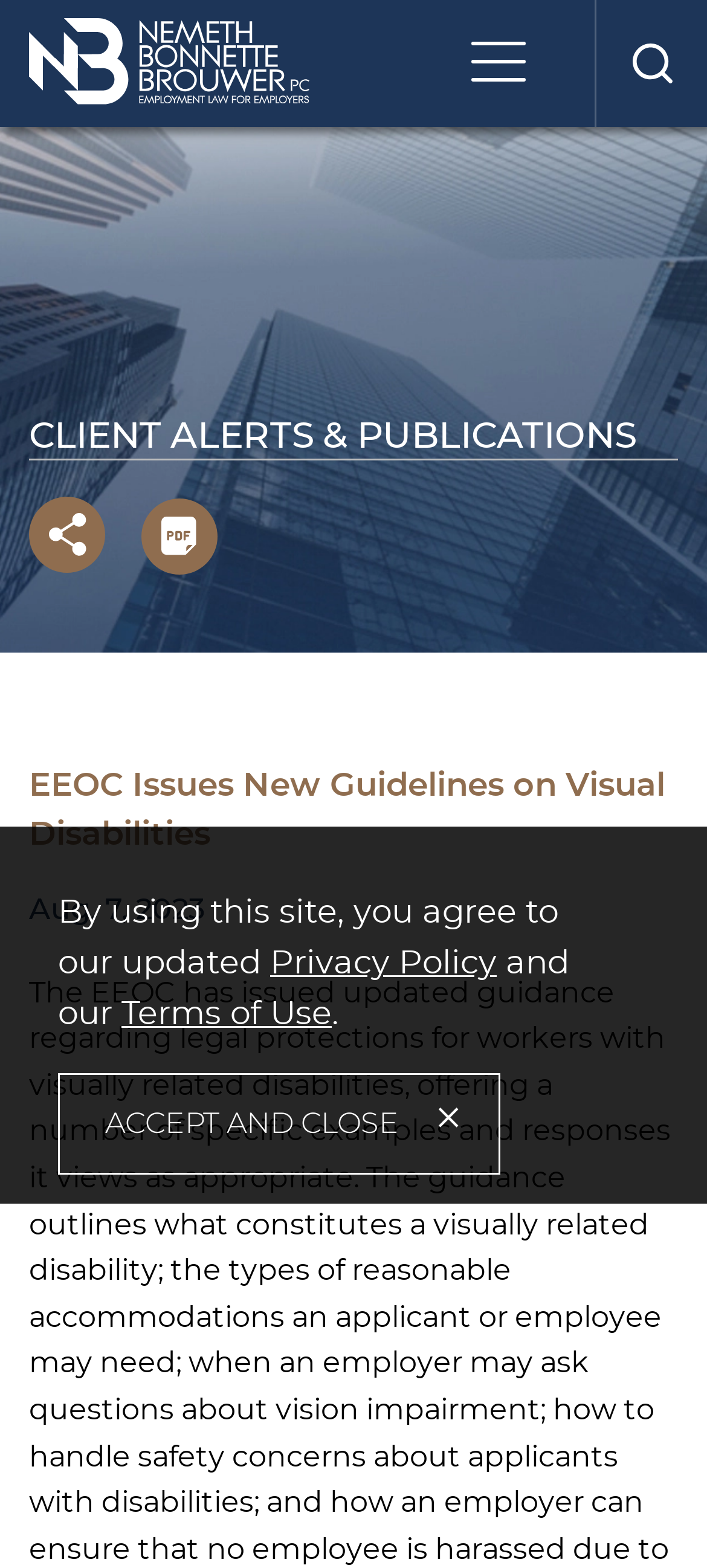Provide a short, one-word or phrase answer to the question below:
How many buttons are there on the webpage?

3